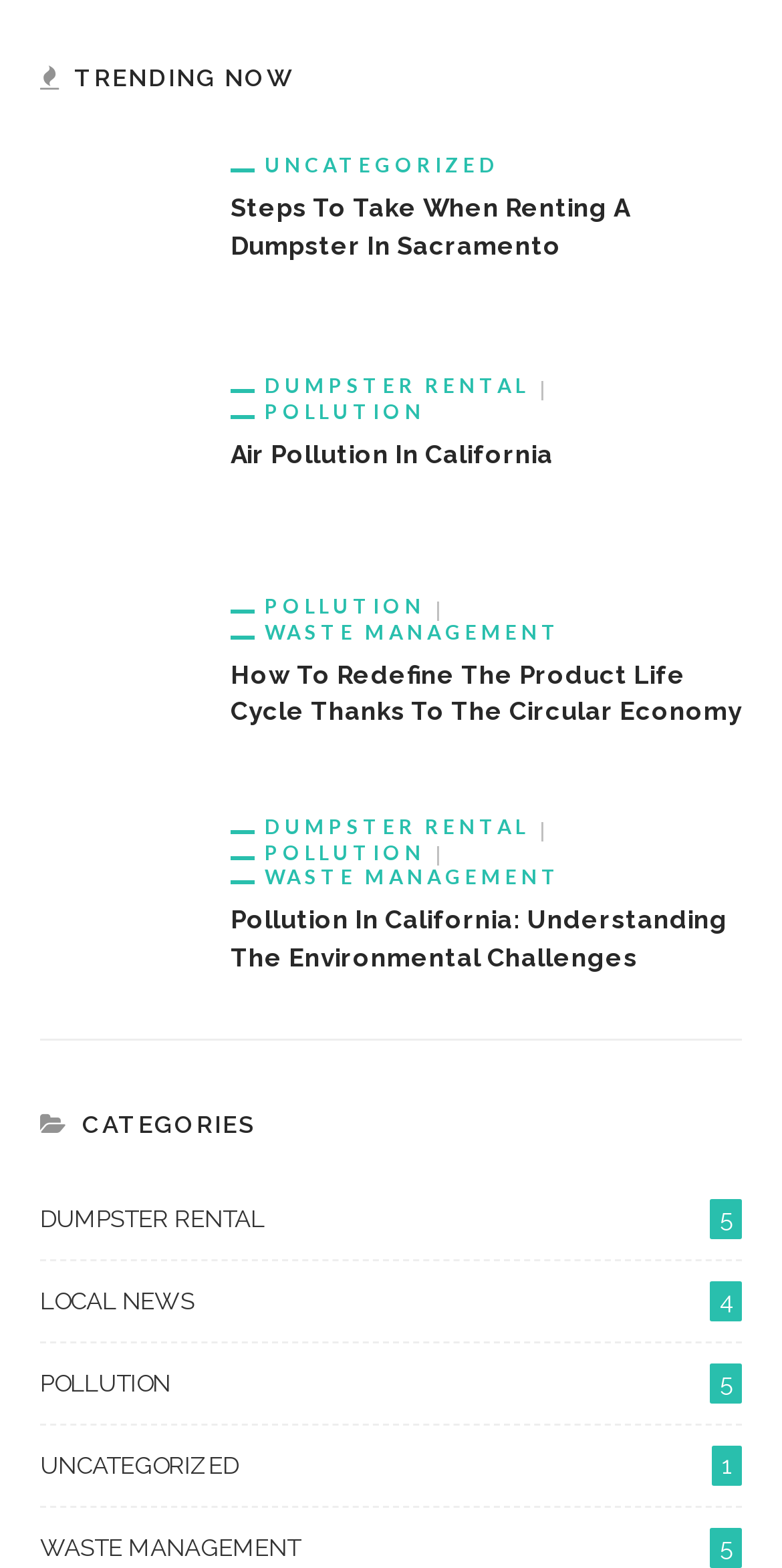Identify the bounding box coordinates for the region of the element that should be clicked to carry out the instruction: "browse categories". The bounding box coordinates should be four float numbers between 0 and 1, i.e., [left, top, right, bottom].

[0.051, 0.702, 0.328, 0.732]